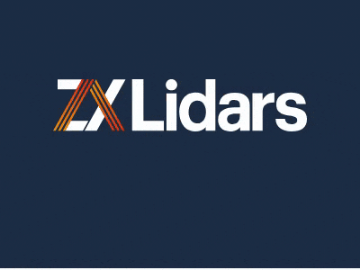What is the field of technology that ZX Lidars is committed to?
Answer the question with a thorough and detailed explanation.

The caption states that the logo symbolizes innovation in the field of lidar technology, reflecting the company's commitment to providing cutting-edge solutions for atmospheric sensing and other applications, which implies that ZX Lidars is committed to the field of lidar technology.